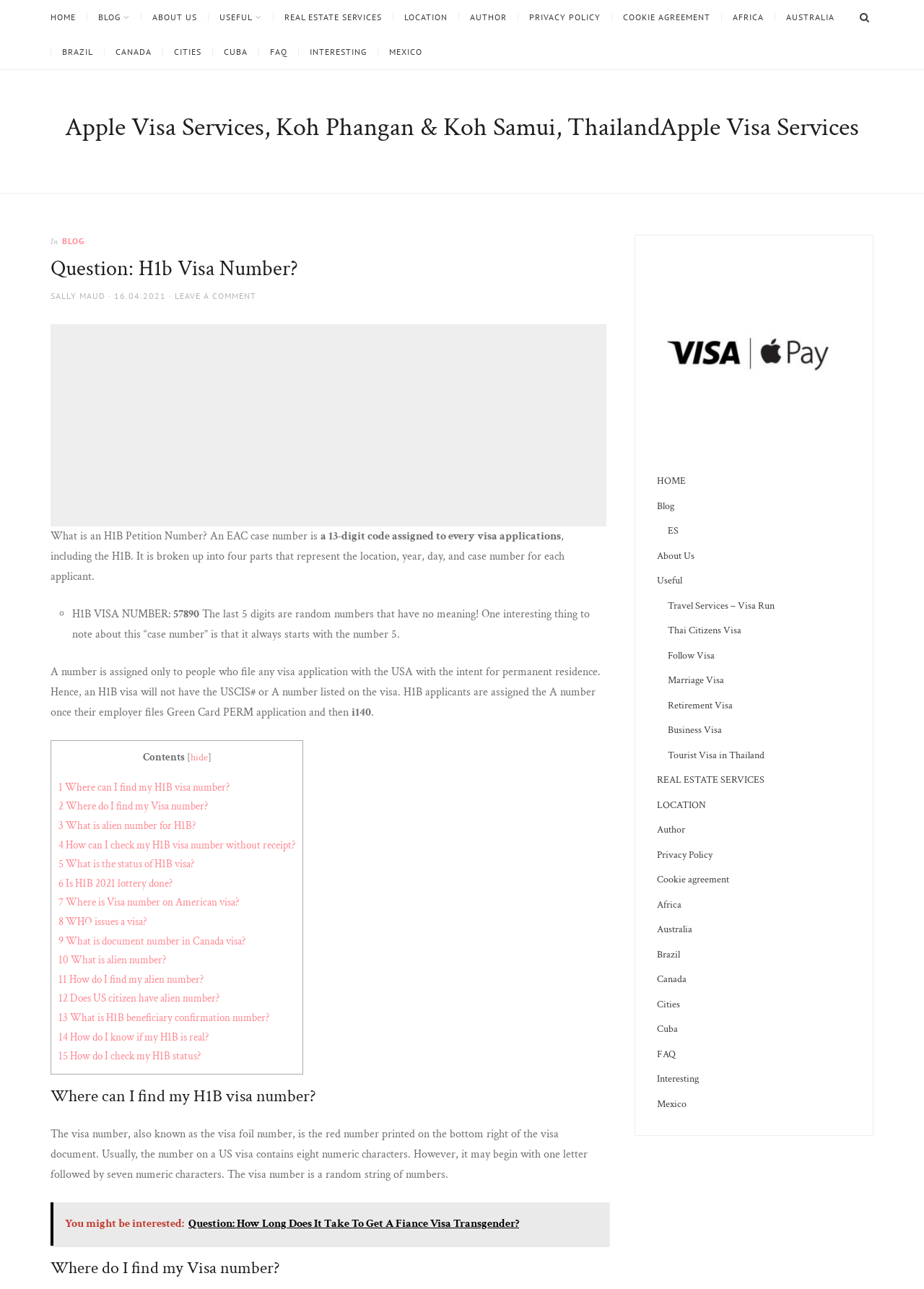Answer the question below in one word or phrase:
How many links are there in the 'Contents' section?

15